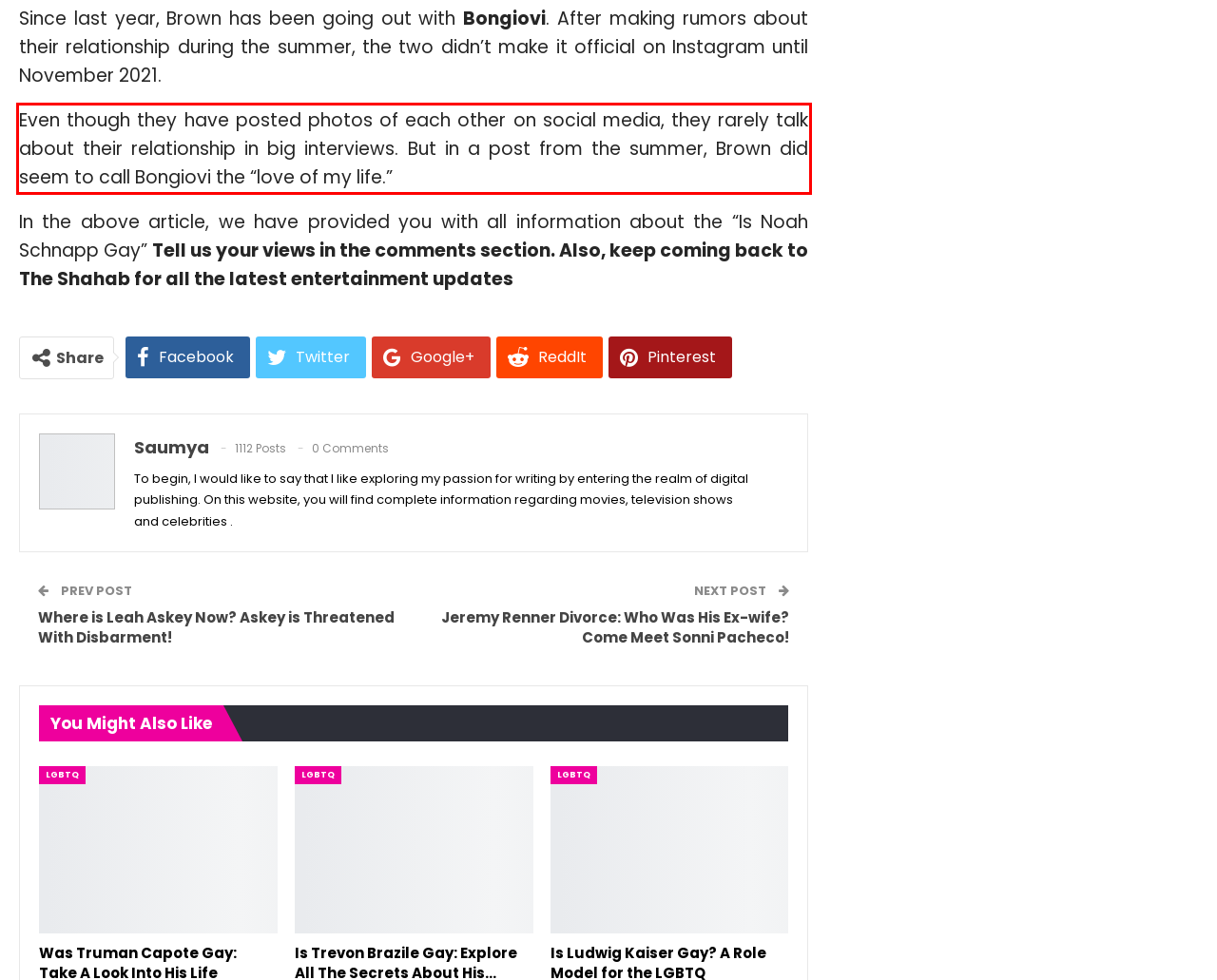Perform OCR on the text inside the red-bordered box in the provided screenshot and output the content.

Even though they have posted photos of each other on social media, they rarely talk about their relationship in big interviews. But in a post from the summer, Brown did seem to call Bongiovi the “love of my life.”